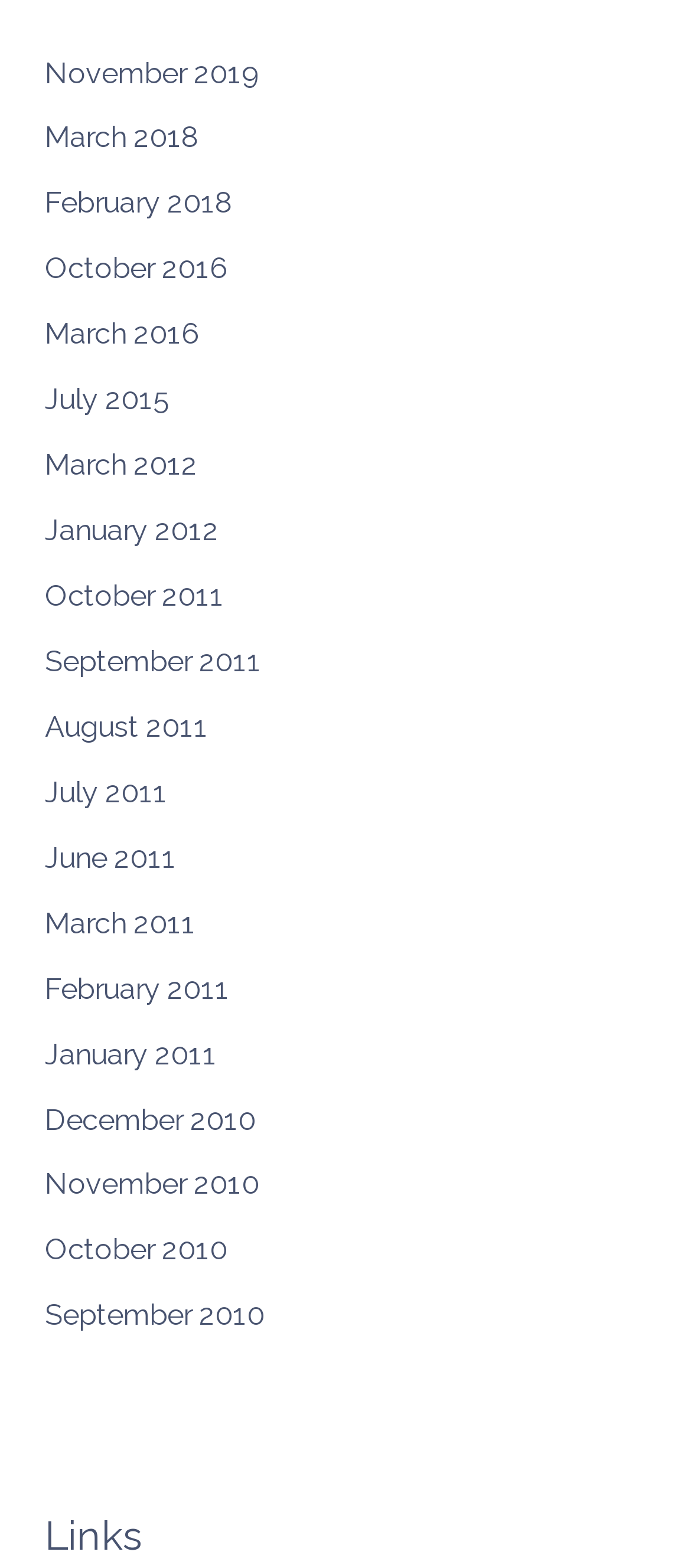Identify the bounding box coordinates for the element that needs to be clicked to fulfill this instruction: "browse links". Provide the coordinates in the format of four float numbers between 0 and 1: [left, top, right, bottom].

[0.065, 0.961, 0.935, 0.999]